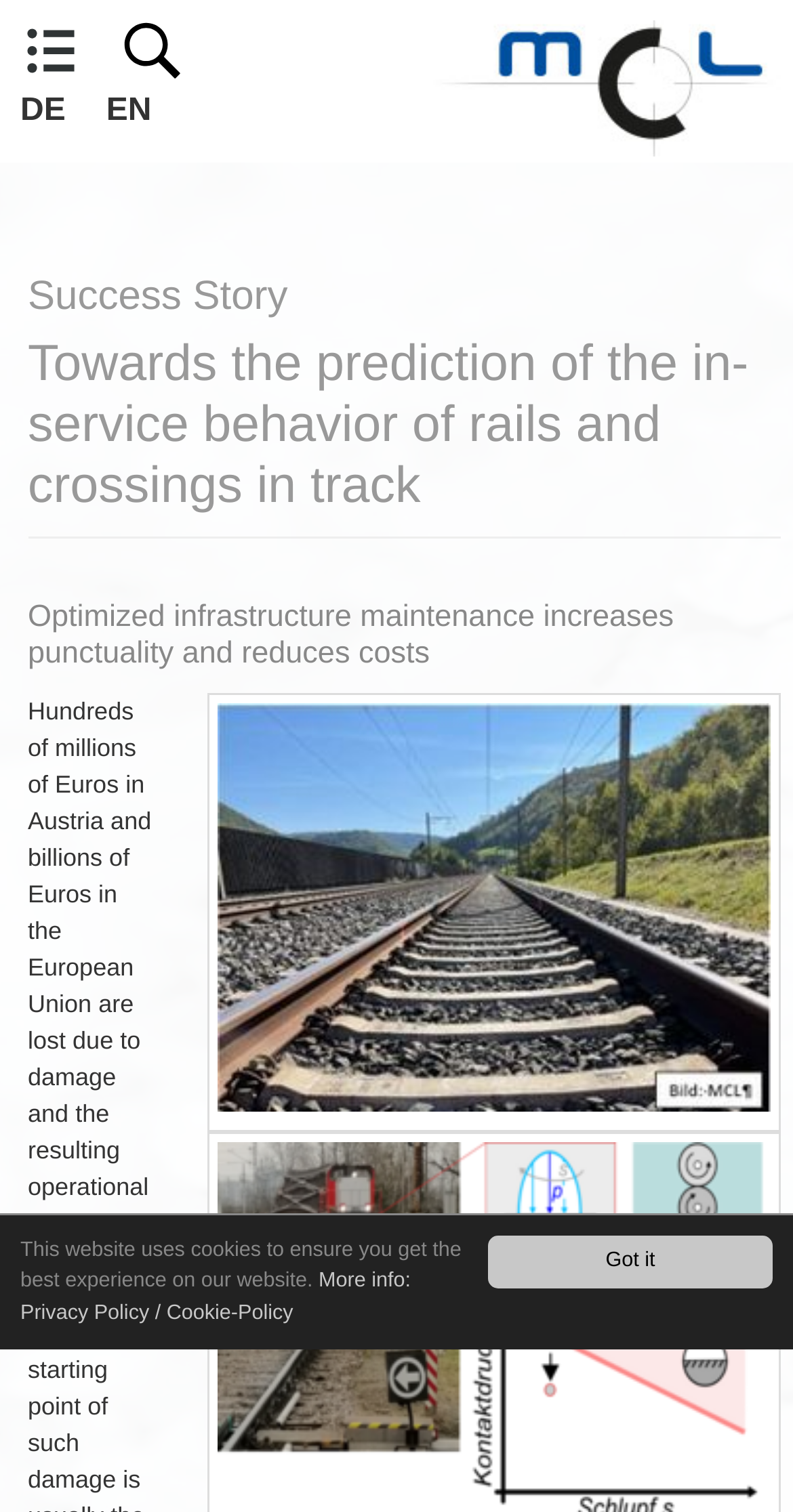Analyze the image and deliver a detailed answer to the question: What is the logo of the website?

The logo of the website is the MCL Logo, which is located at the top right corner of the webpage and is a clickable link.